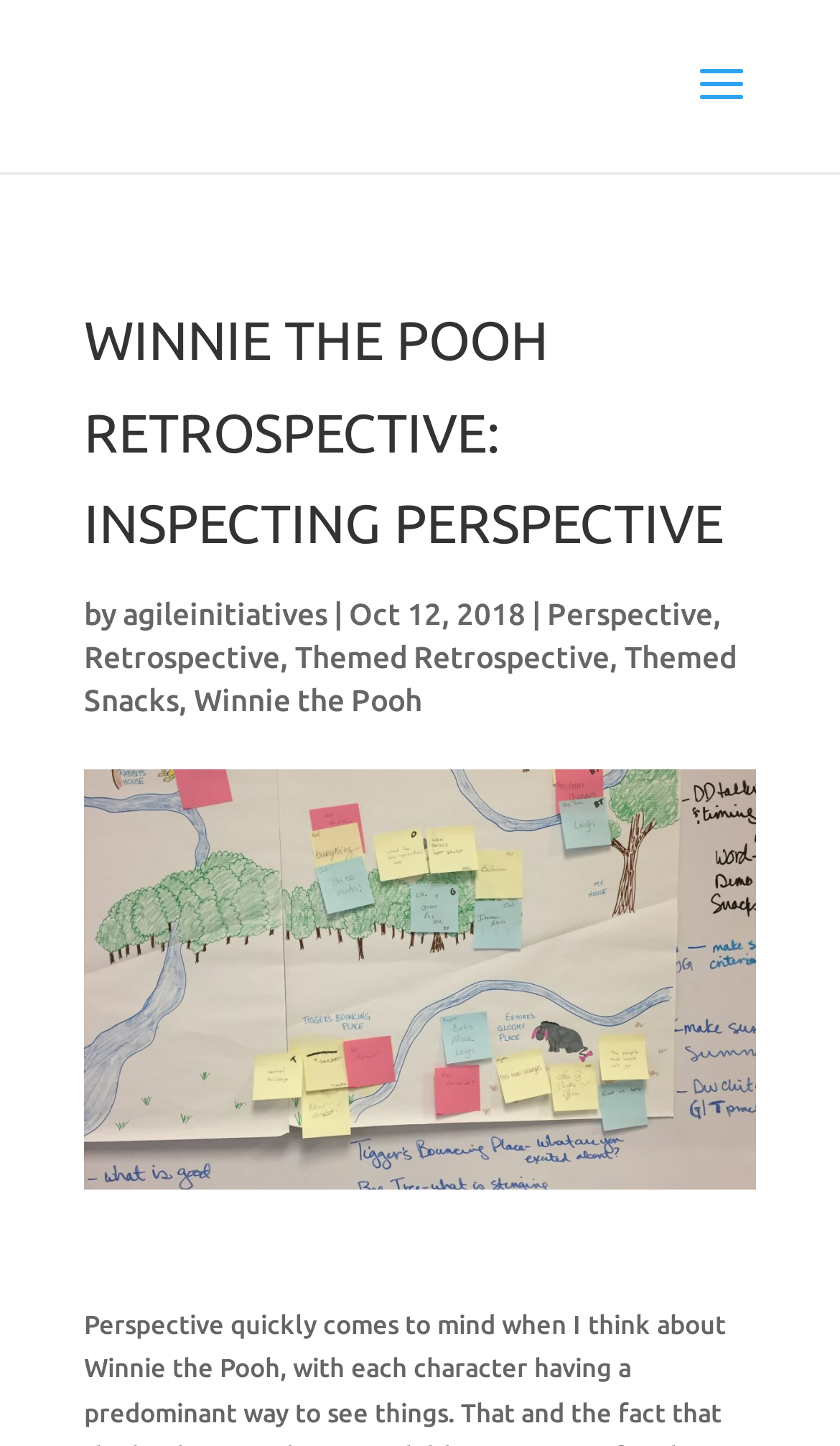Present a detailed account of what is displayed on the webpage.

The webpage is a retrospective article about Winnie the Pooh, focusing on inspecting perspective. At the top, there is a search bar that spans almost the entire width of the page. Below the search bar, the title "WINNIE THE POOH RETROSPECTIVE: INSPECTING PERSPECTIVE" is prominently displayed in a large font size. 

To the right of the title, the author's name "agileinitiatives" is mentioned, followed by the date "Oct 12, 2018". There are several links related to the article, including "Perspective", "Retrospective", "Themed Retrospective", and "Themed Snacks", which are positioned below the title and author information. The link "Winnie the Pooh" is placed slightly below the other links.